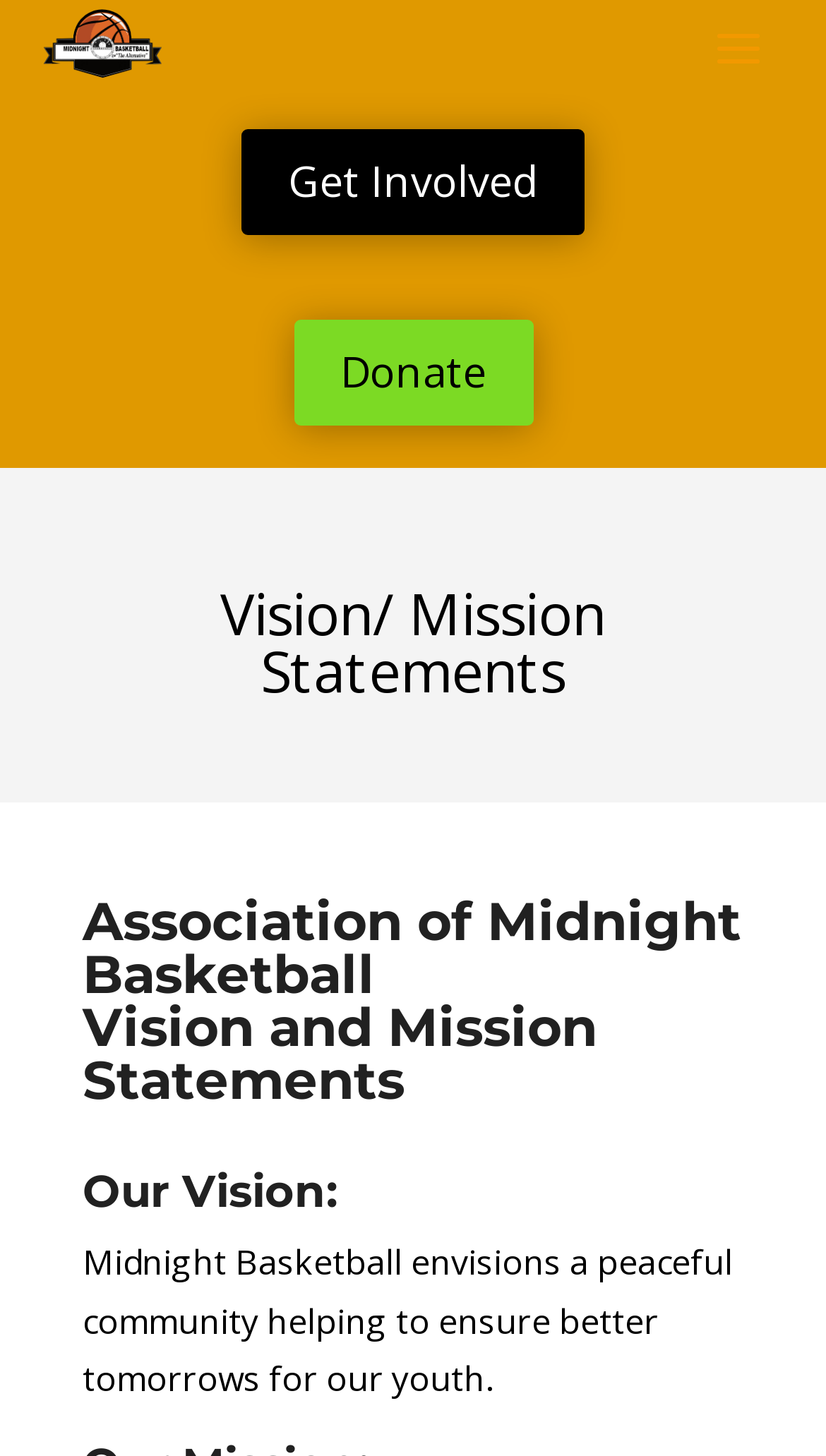Give an in-depth explanation of the webpage layout and content.

The webpage is about the Vision and Mission Statements of the Association of Midnight Basketball League Youth program. At the top left, there is a link with no text. To the right of this link, there are two more links, "Get Involved 5" and "Donate 5", positioned horizontally. Below these links, there is a static text "Vision/ Mission Statements" centered on the page. 

Further down, there is a heading that reads "Association of Midnight Basketball Vision and Mission Statements", spanning almost the entire width of the page. Below this heading, there is a subheading "Our Vision:", followed by a paragraph of text that describes the vision of Midnight Basketball, which is to create a peaceful community that helps ensure better tomorrows for the youth. This text is positioned near the bottom of the page.